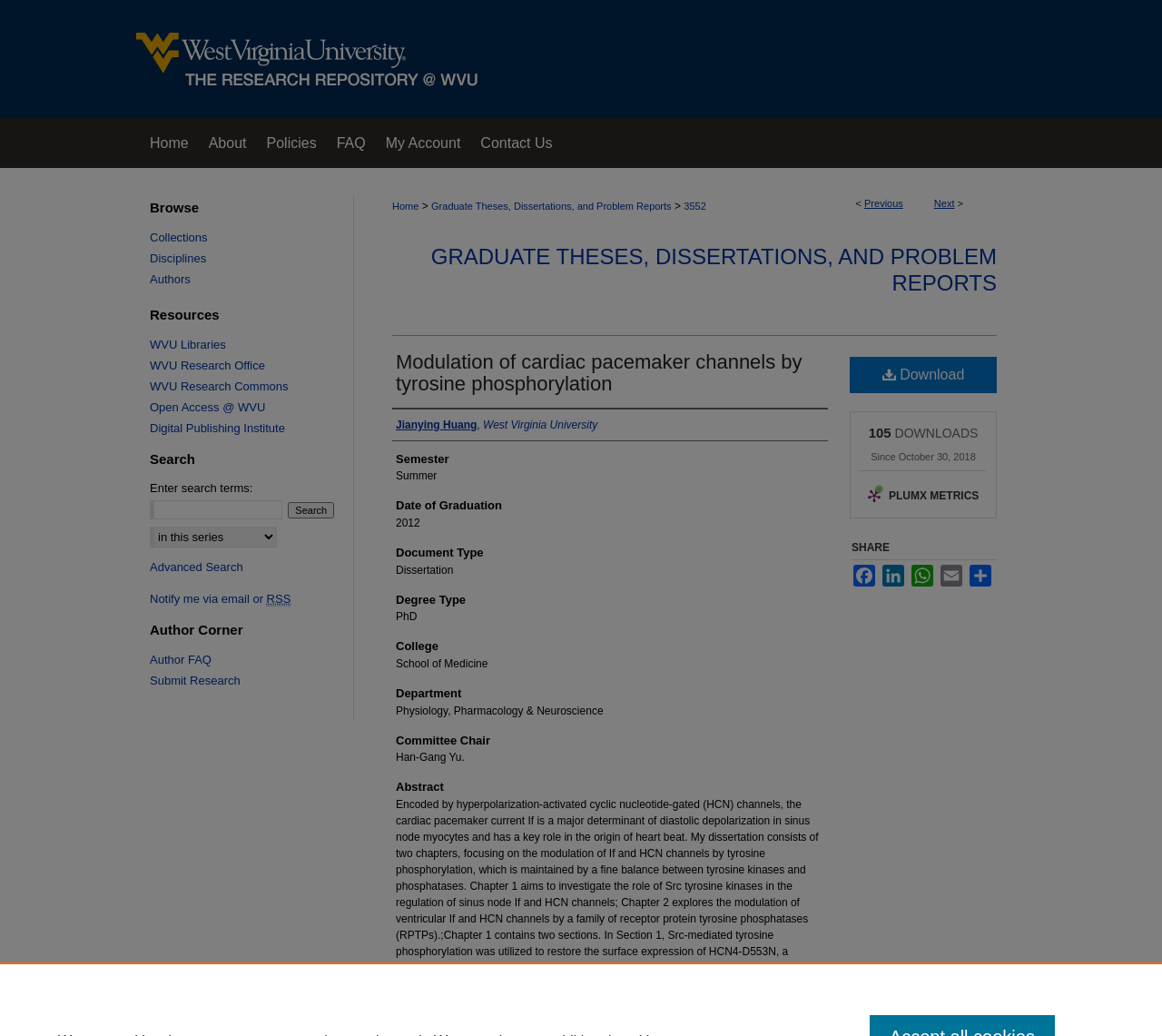Please identify the primary heading of the webpage and give its text content.

Modulation of cardiac pacemaker channels by tyrosine phosphorylation